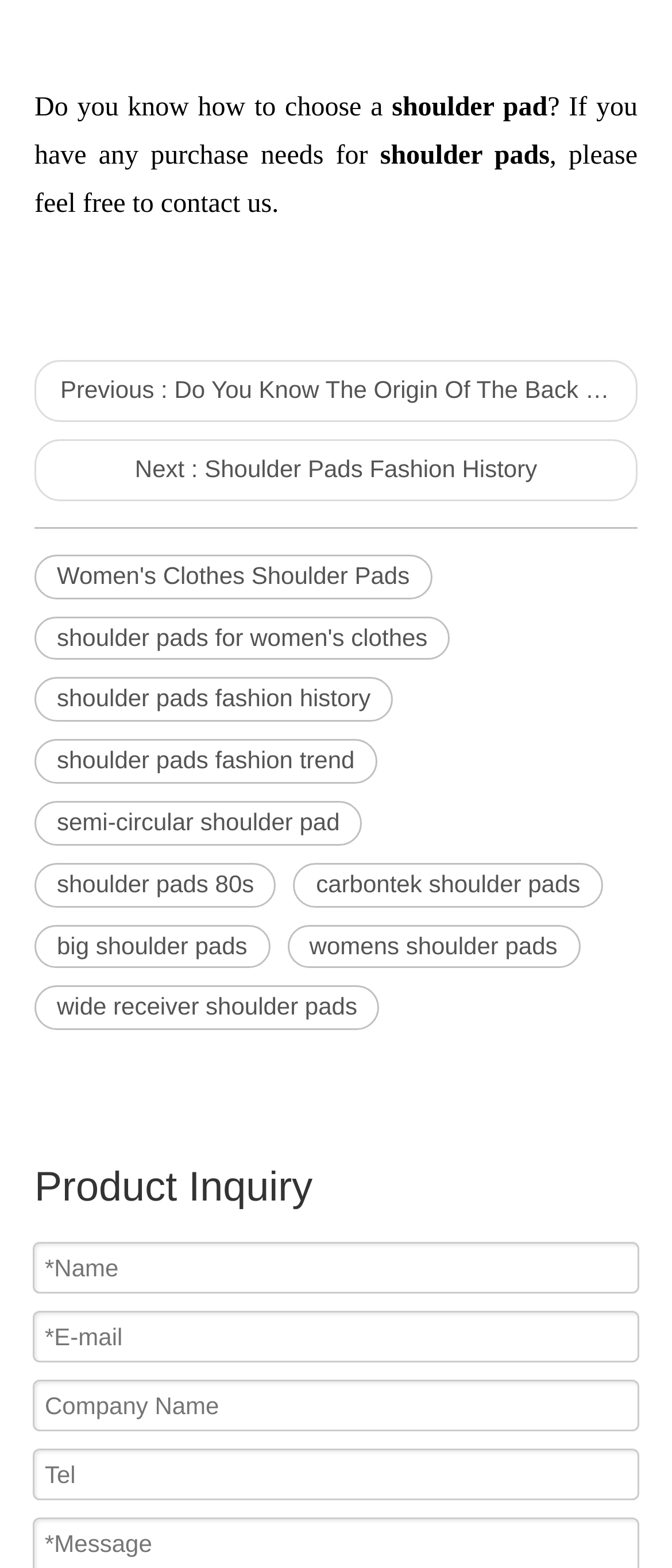Pinpoint the bounding box coordinates of the clickable element to carry out the following instruction: "click on 'Next : Shoulder Pads Fashion History' link."

[0.051, 0.28, 0.949, 0.319]